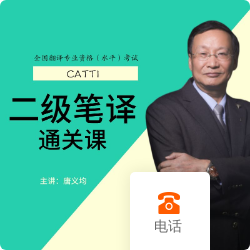Using the information shown in the image, answer the question with as much detail as possible: What is the purpose of the phone icon?

The phone icon accompanied by the word '电话' (phone) in the lower part of the image implies that it is a contact option for prospective students to inquire about the course or seek further information, providing a means of communication with the course providers.